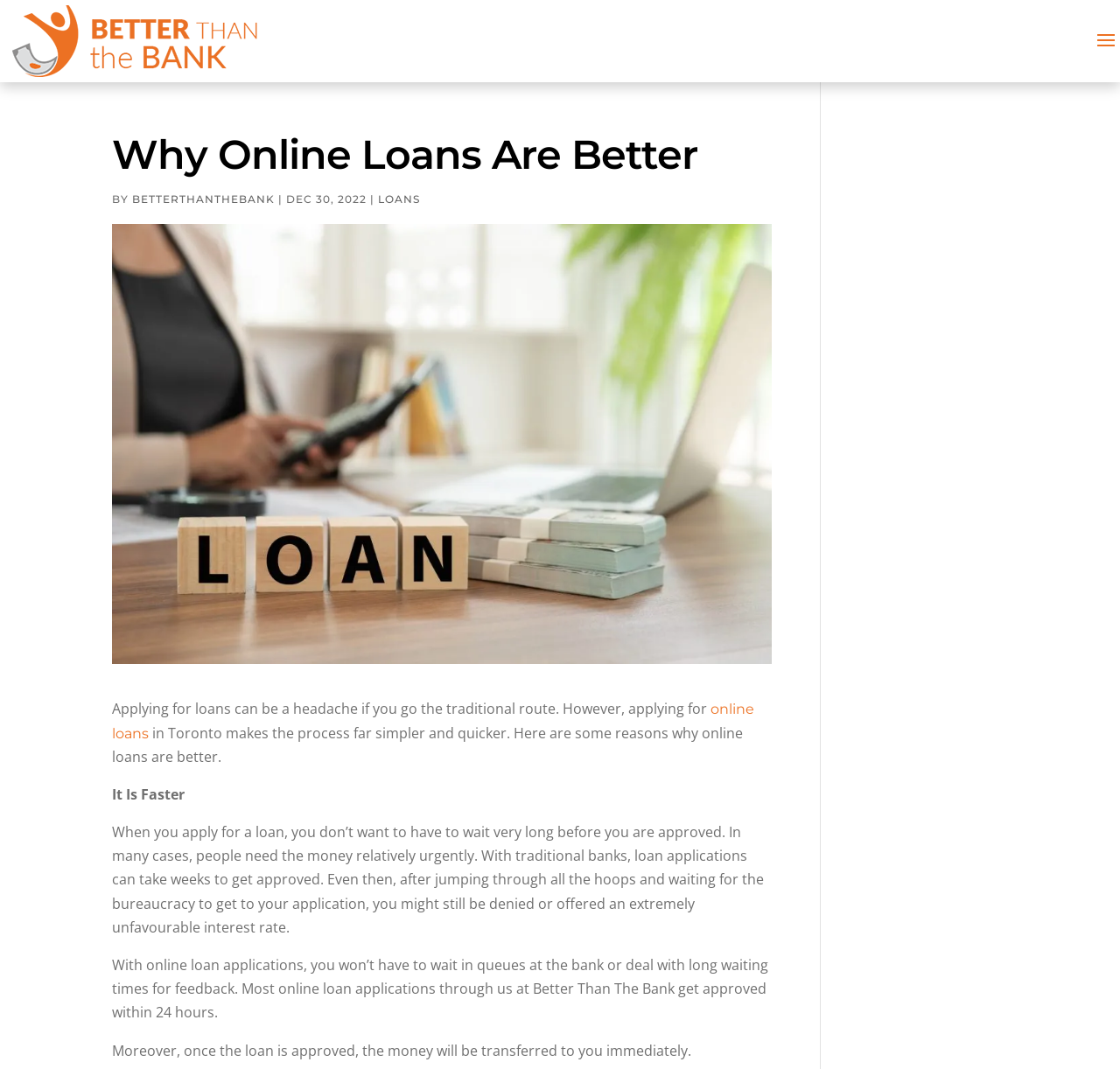Offer a detailed account of what is visible on the webpage.

The webpage is about the benefits of online loans, specifically in Toronto. At the top, there is a logo and a link to "Better Than The Bank" on the left side, accompanied by an image with the same name. Below this, there is a heading "Why Online Loans Are Better" followed by a byline with the author's name and the date "DEC 30, 2022". 

To the right of the byline, there is a navigation menu with links to "LOANS" and "BETTERTHANTHEBANK". Below the navigation menu, there is a large image related to online loans. 

The main content of the webpage starts with a paragraph of text explaining the difficulties of applying for traditional loans and how online loans in Toronto can simplify the process. This is followed by a link to "online loans" and another paragraph of text highlighting the benefits of online loans. 

The webpage then lists one of the advantages of online loans, "It Is Faster", with a detailed explanation of how traditional banks can take weeks to approve loan applications, whereas online loan applications through "Better Than The Bank" can get approved within 24 hours. Additionally, the approved loan amount is transferred immediately.